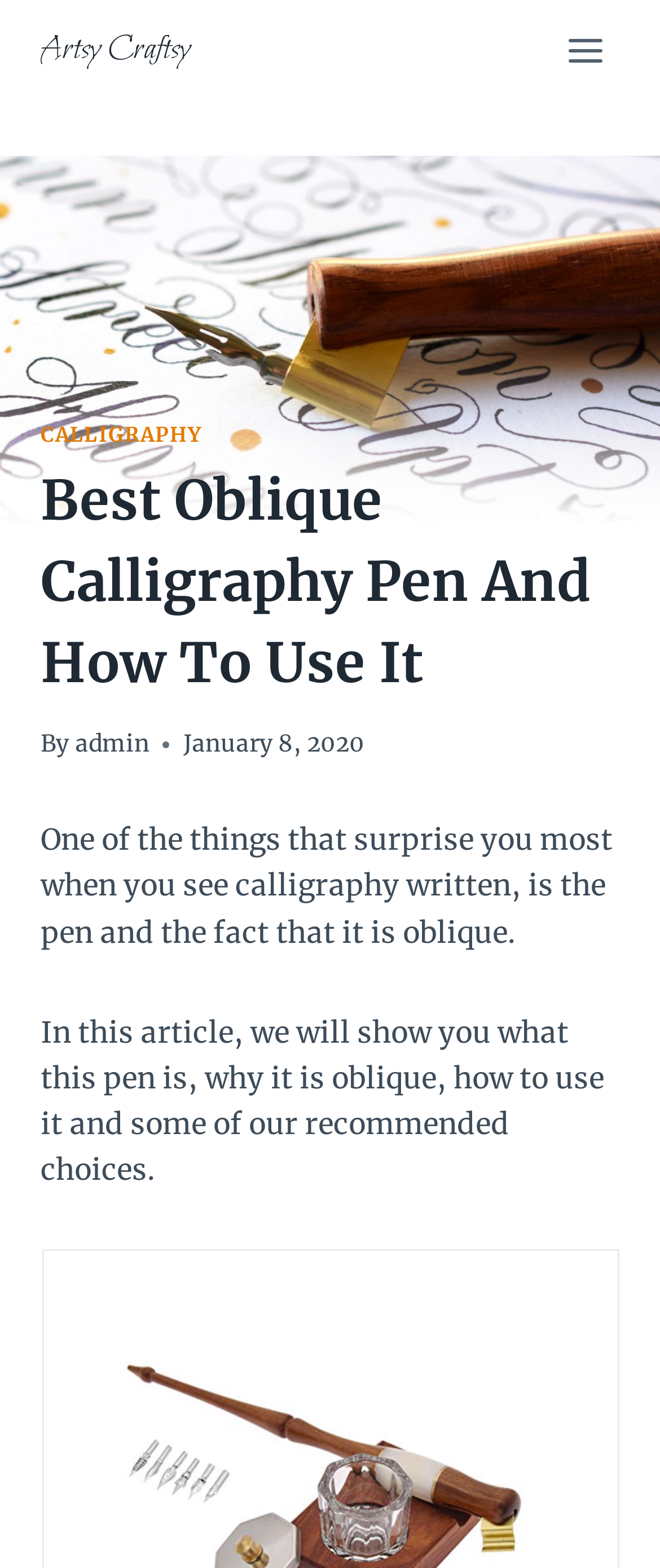Given the description of the UI element: "Calligraphy", predict the bounding box coordinates in the form of [left, top, right, bottom], with each value being a float between 0 and 1.

[0.062, 0.269, 0.307, 0.285]